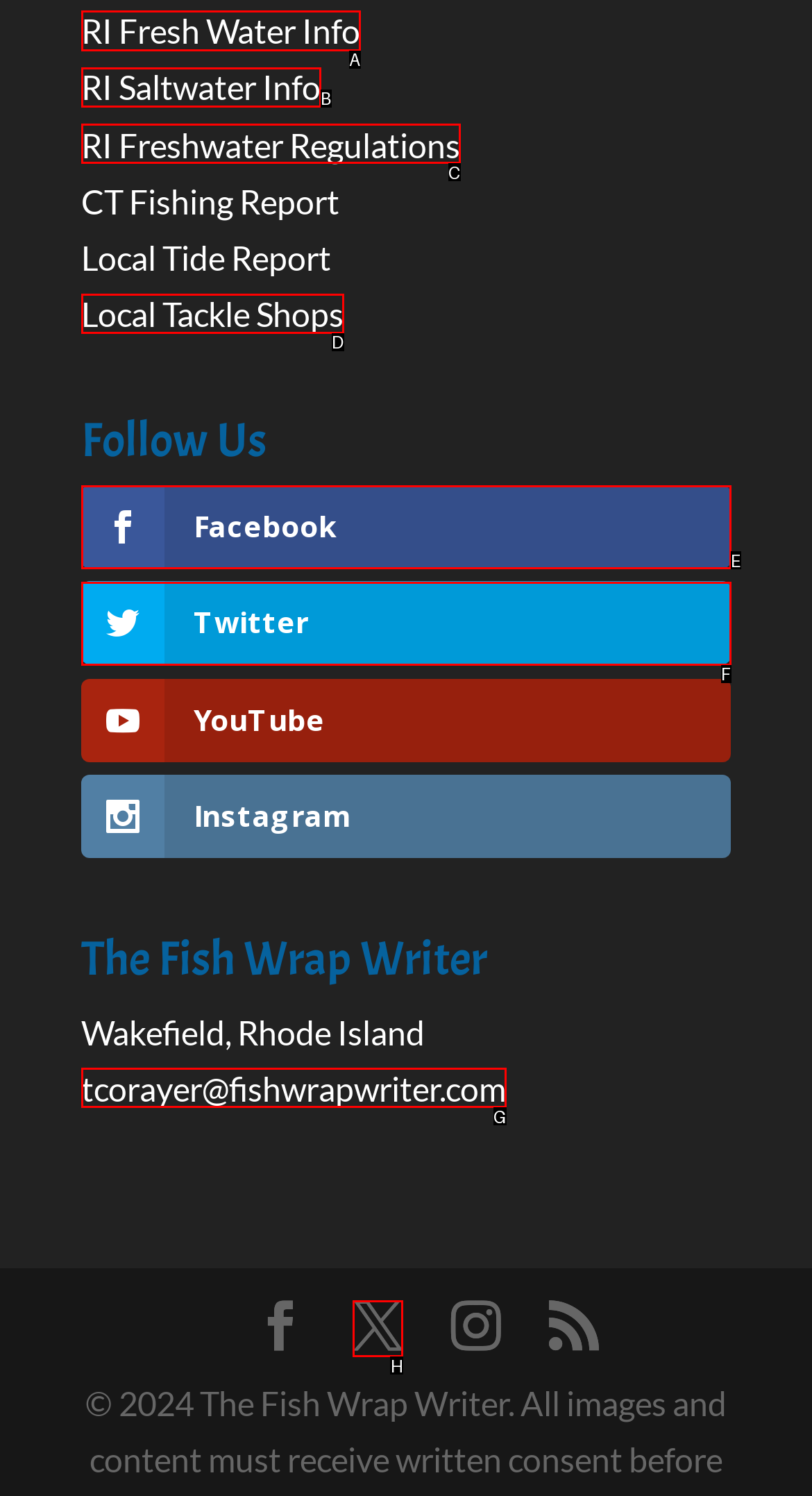Point out the UI element to be clicked for this instruction: Visit RI Fresh Water Info. Provide the answer as the letter of the chosen element.

A